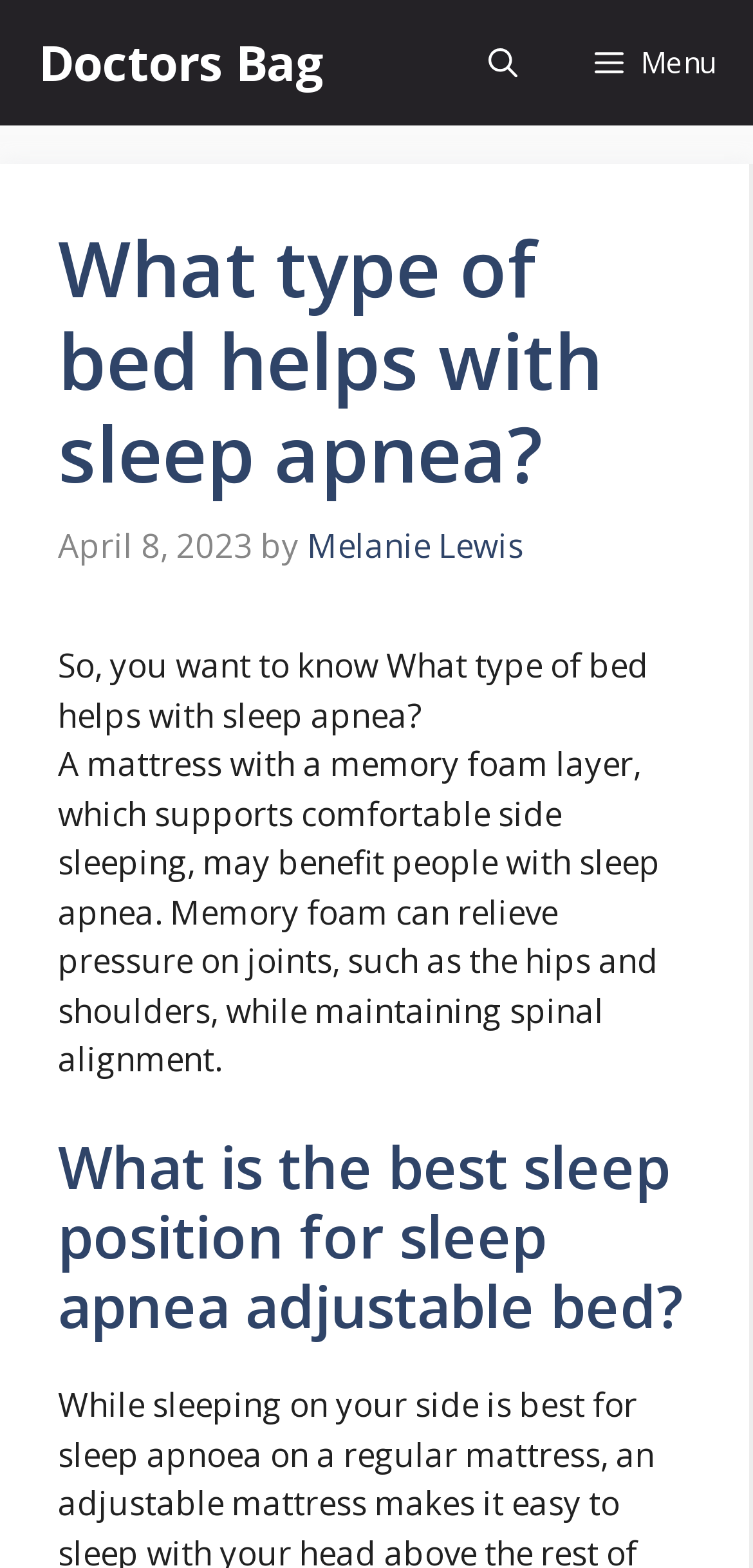What is the purpose of the 'Menu' button?
Identify the answer in the screenshot and reply with a single word or phrase.

To expand the primary menu